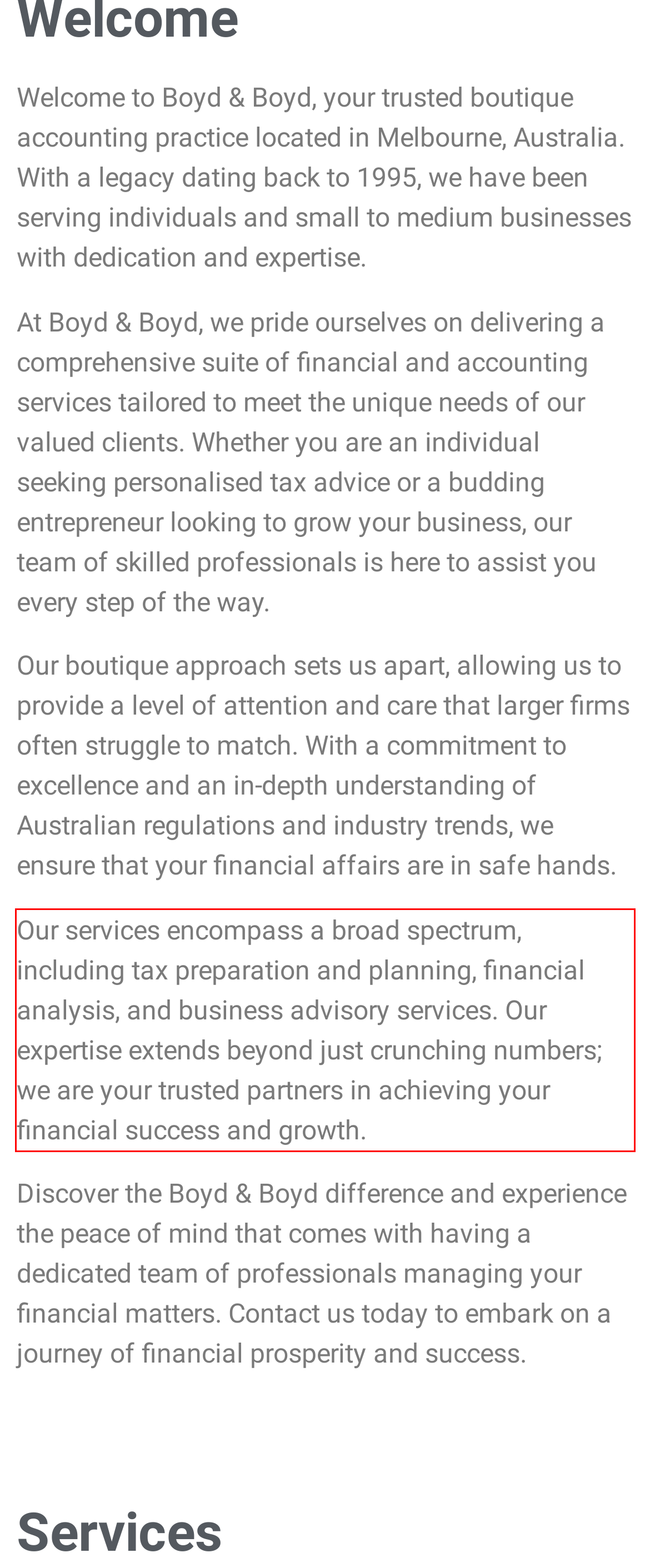You are provided with a screenshot of a webpage that includes a UI element enclosed in a red rectangle. Extract the text content inside this red rectangle.

Our services encompass a broad spectrum, including tax preparation and planning, financial analysis, and business advisory services. Our expertise extends beyond just crunching numbers; we are your trusted partners in achieving your financial success and growth.